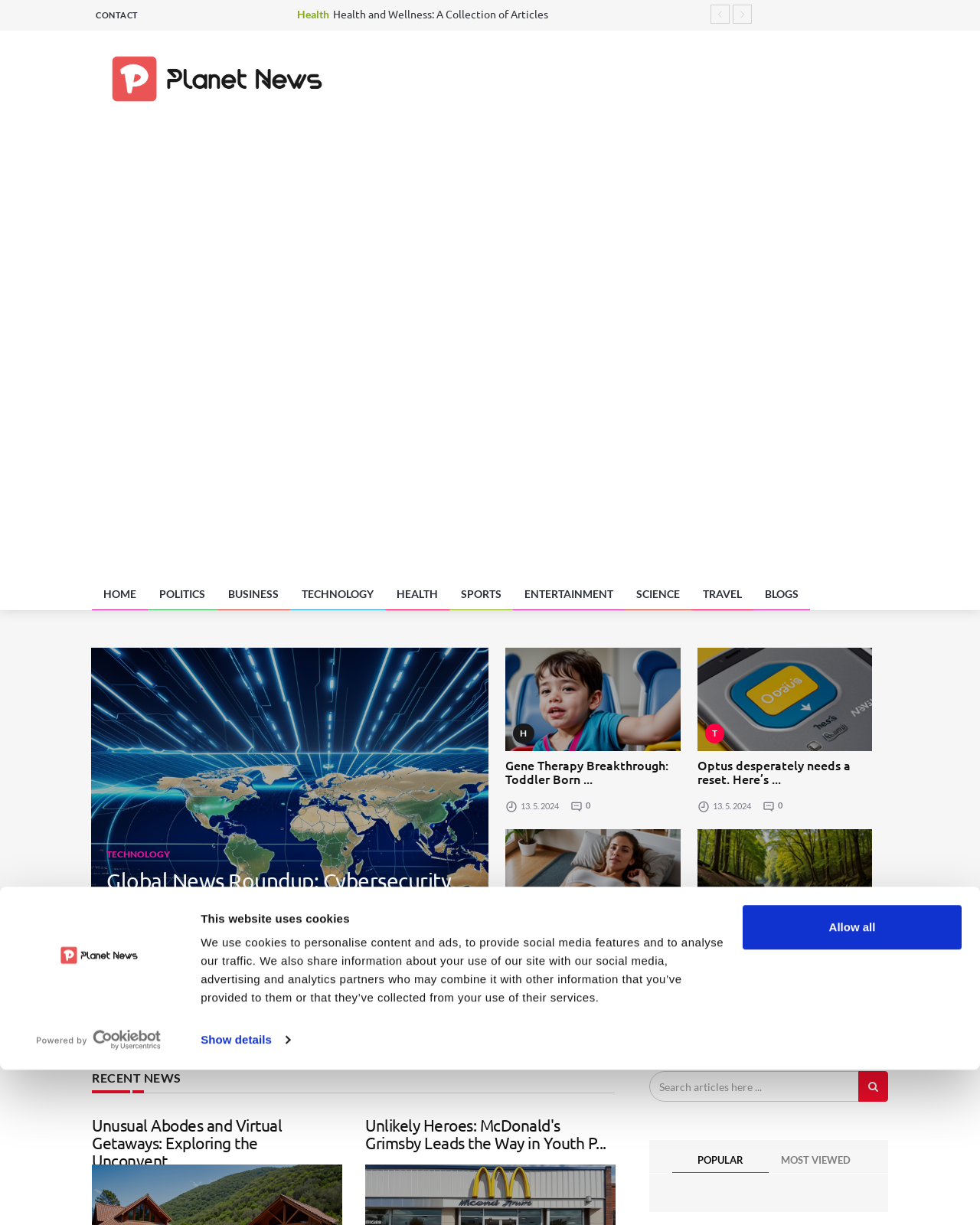Identify the bounding box coordinates for the UI element described as: "I1".

None